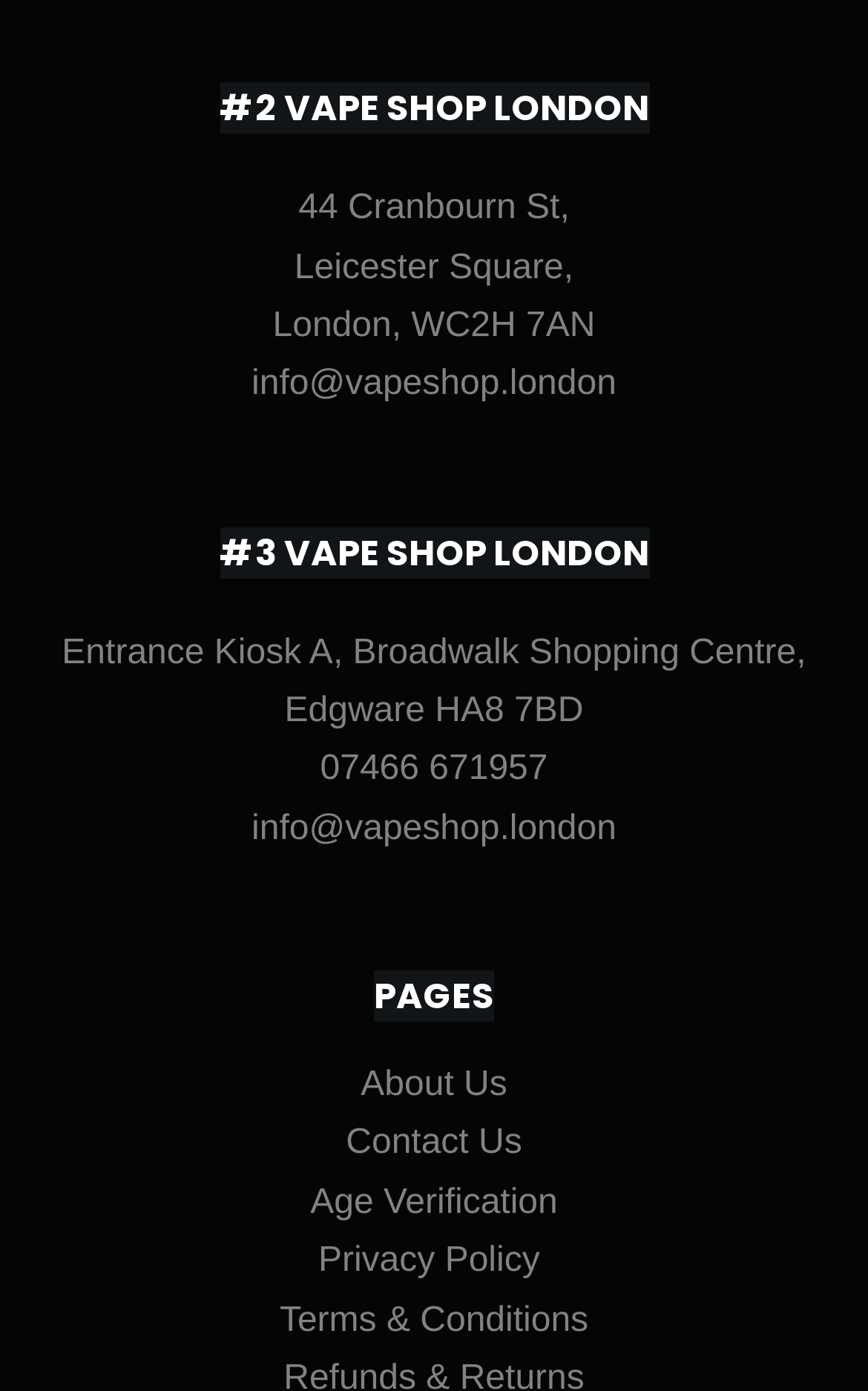Respond to the question below with a single word or phrase: What is the postcode for the first vape shop location?

WC2H 7AN